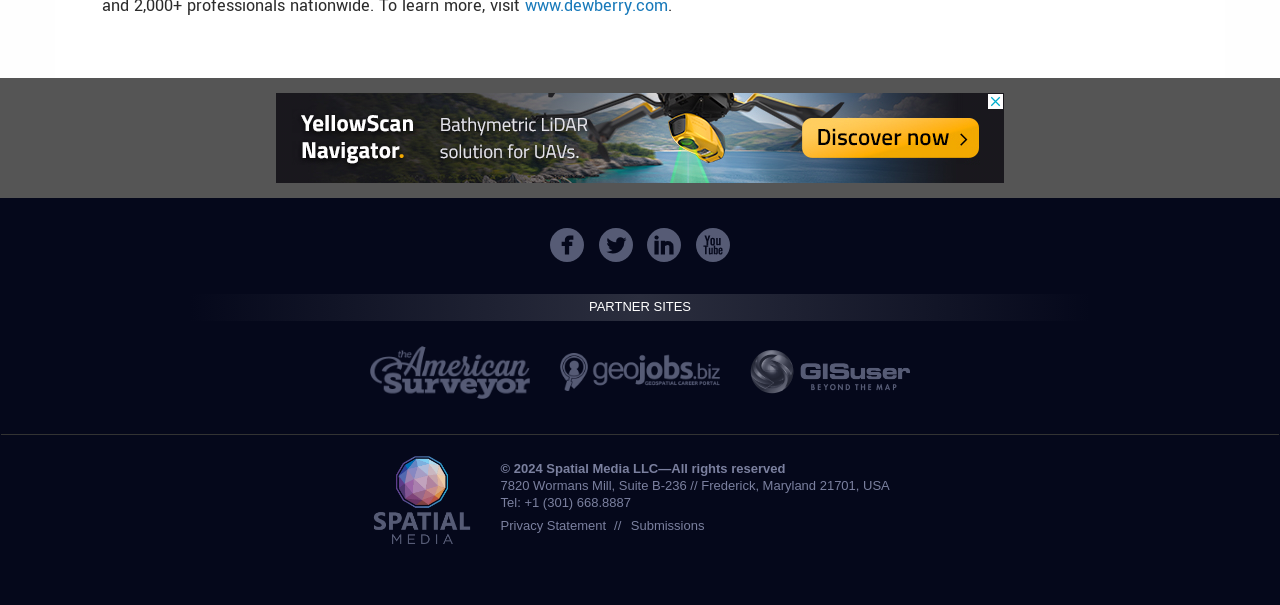Determine the bounding box coordinates in the format (top-left x, top-left y, bottom-right x, bottom-right y). Ensure all values are floating point numbers between 0 and 1. Identify the bounding box of the UI element described by: icon-sm-twitter

[0.464, 0.376, 0.498, 0.432]